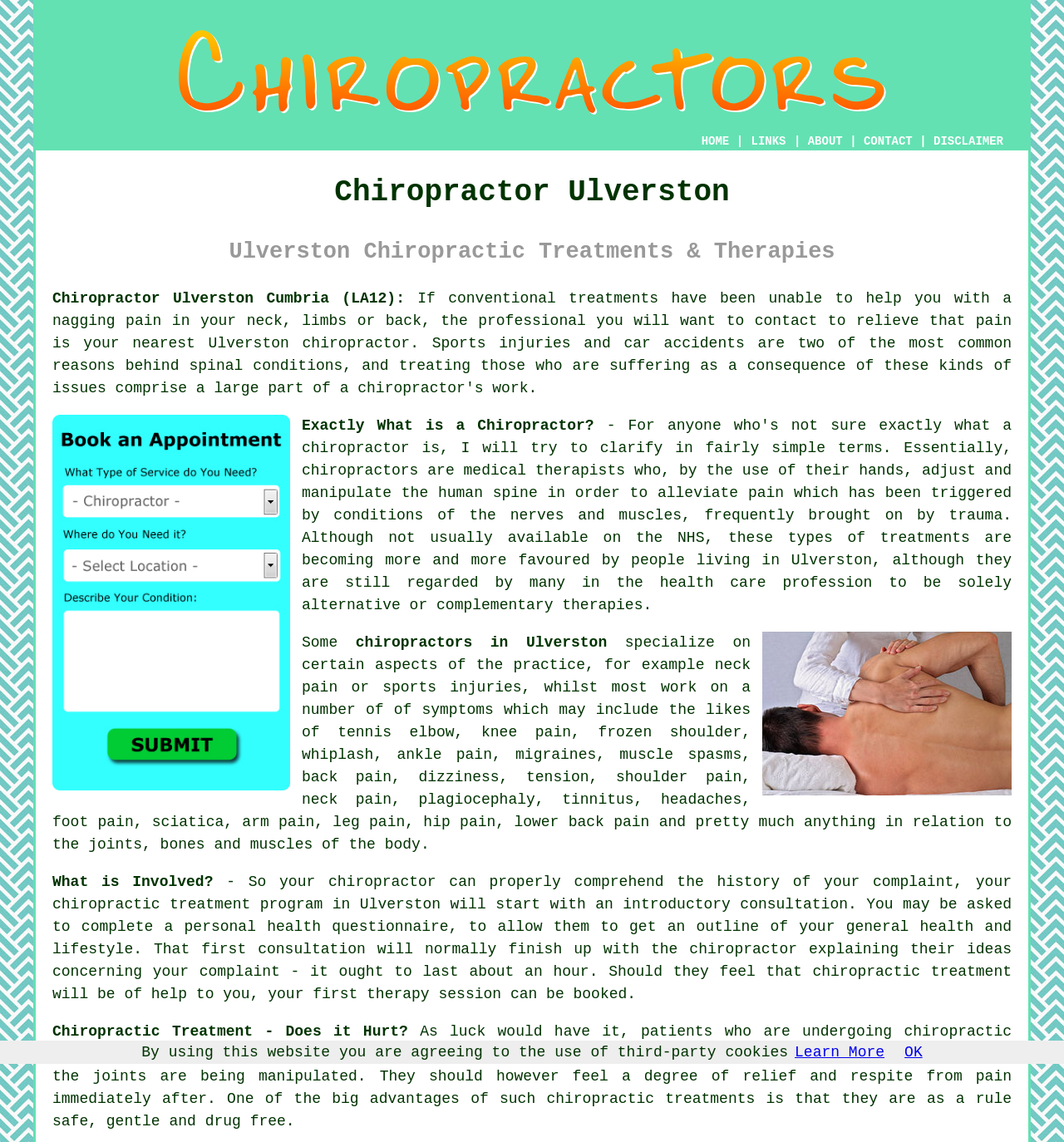What is the next step after the first consultation?
Using the image as a reference, deliver a detailed and thorough answer to the question.

The webpage states that if the chiropractor feels that chiropractic treatment will be of help, the first therapy session can be booked, indicating that the next step after the first consultation is to schedule a therapy session.